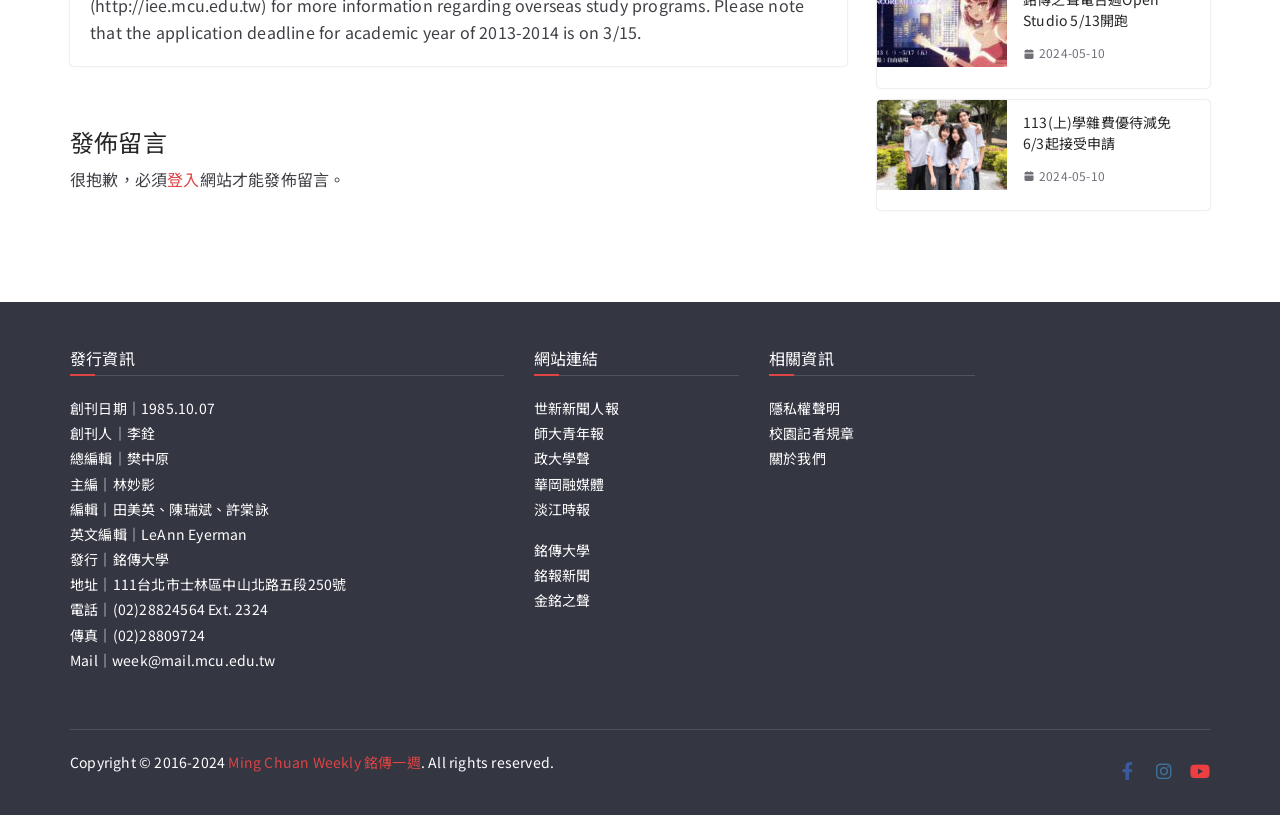Please find the bounding box for the UI component described as follows: "113(上)學雜費優待減免 6/3起接受申請".

[0.799, 0.137, 0.933, 0.189]